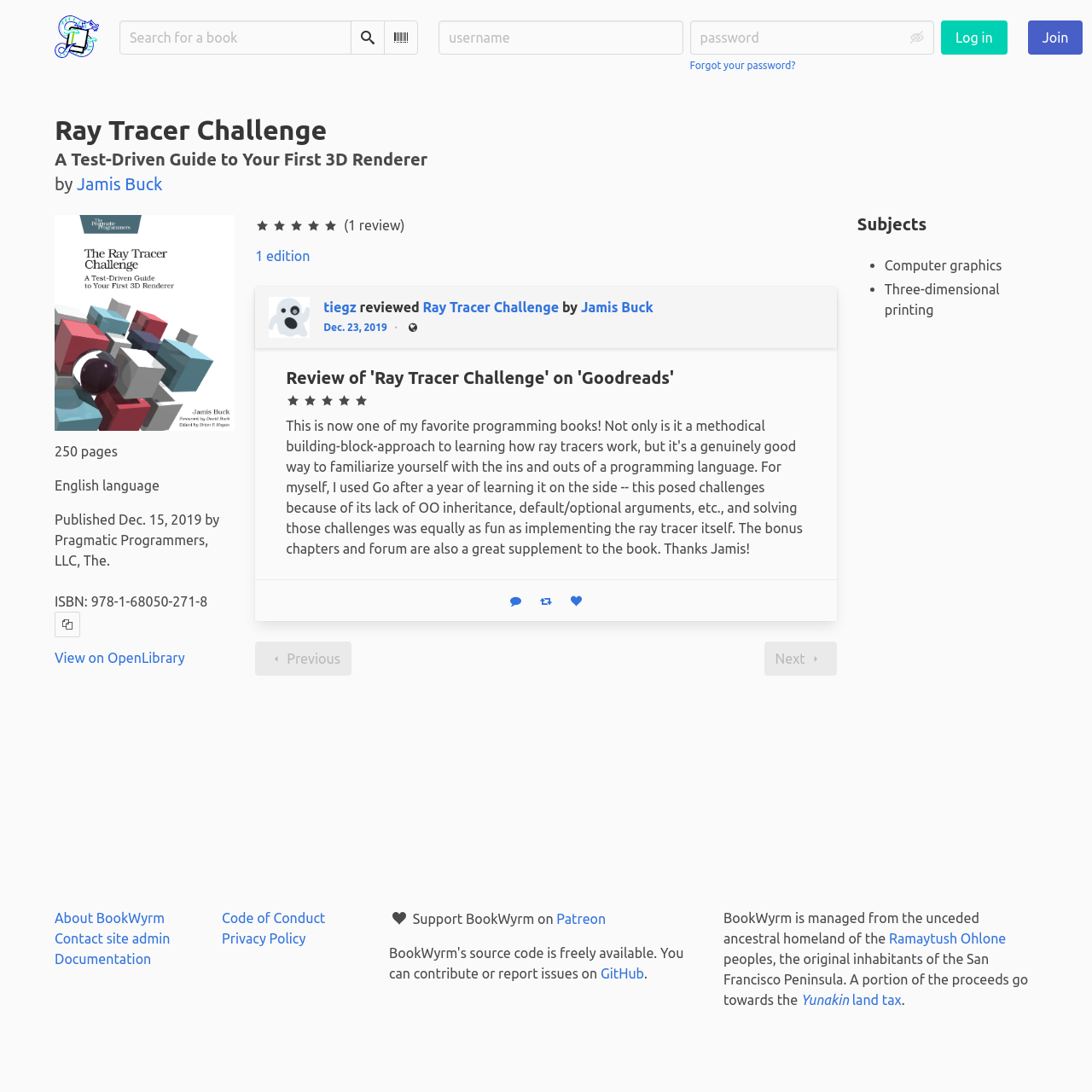Based on the image, provide a detailed and complete answer to the question: 
What is the language of the book?

I found the language by looking at the static text element with the text 'English language' which is a child of the main element with the role 'main'.